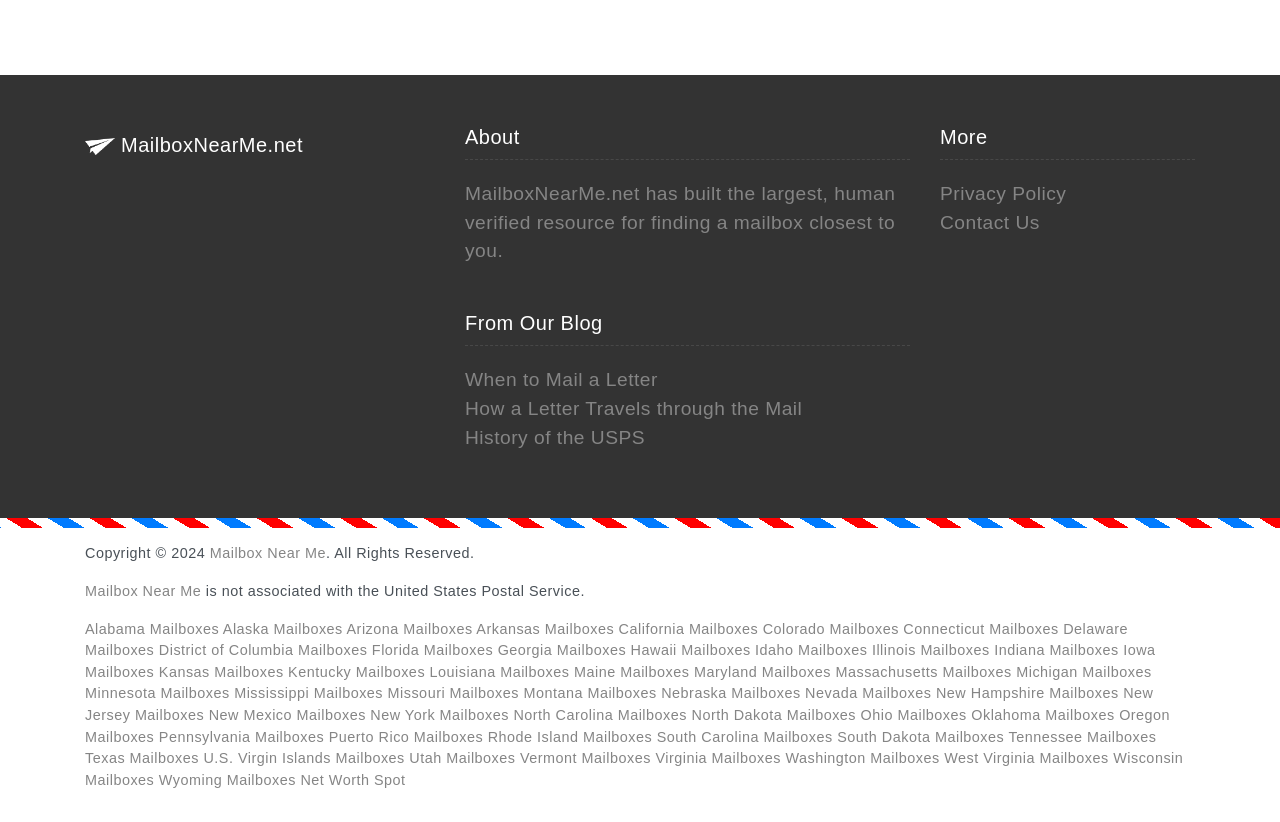Find and indicate the bounding box coordinates of the region you should select to follow the given instruction: "Read the blog post 'When to Mail a Letter'".

[0.363, 0.449, 0.514, 0.474]